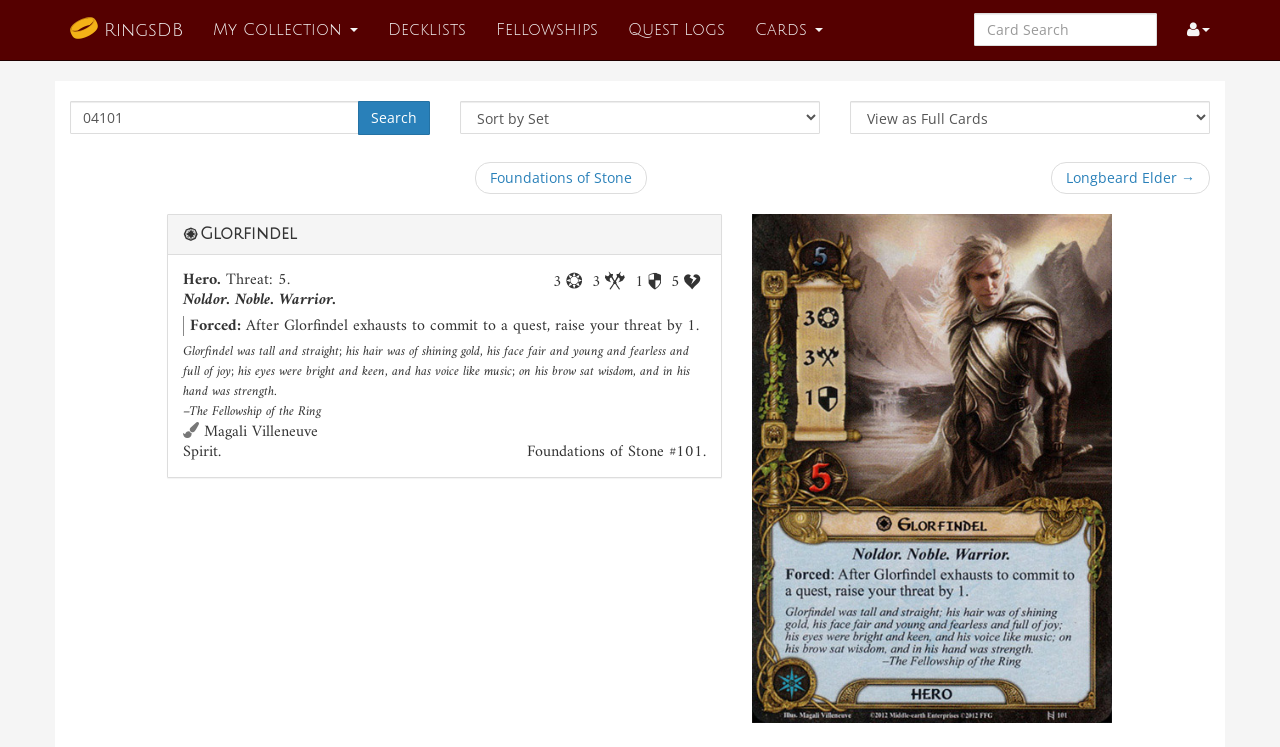Given the description My Collection, predict the bounding box coordinates of the UI element. Ensure the coordinates are in the format (top-left x, top-left y, bottom-right x, bottom-right y) and all values are between 0 and 1.

[0.155, 0.0, 0.291, 0.08]